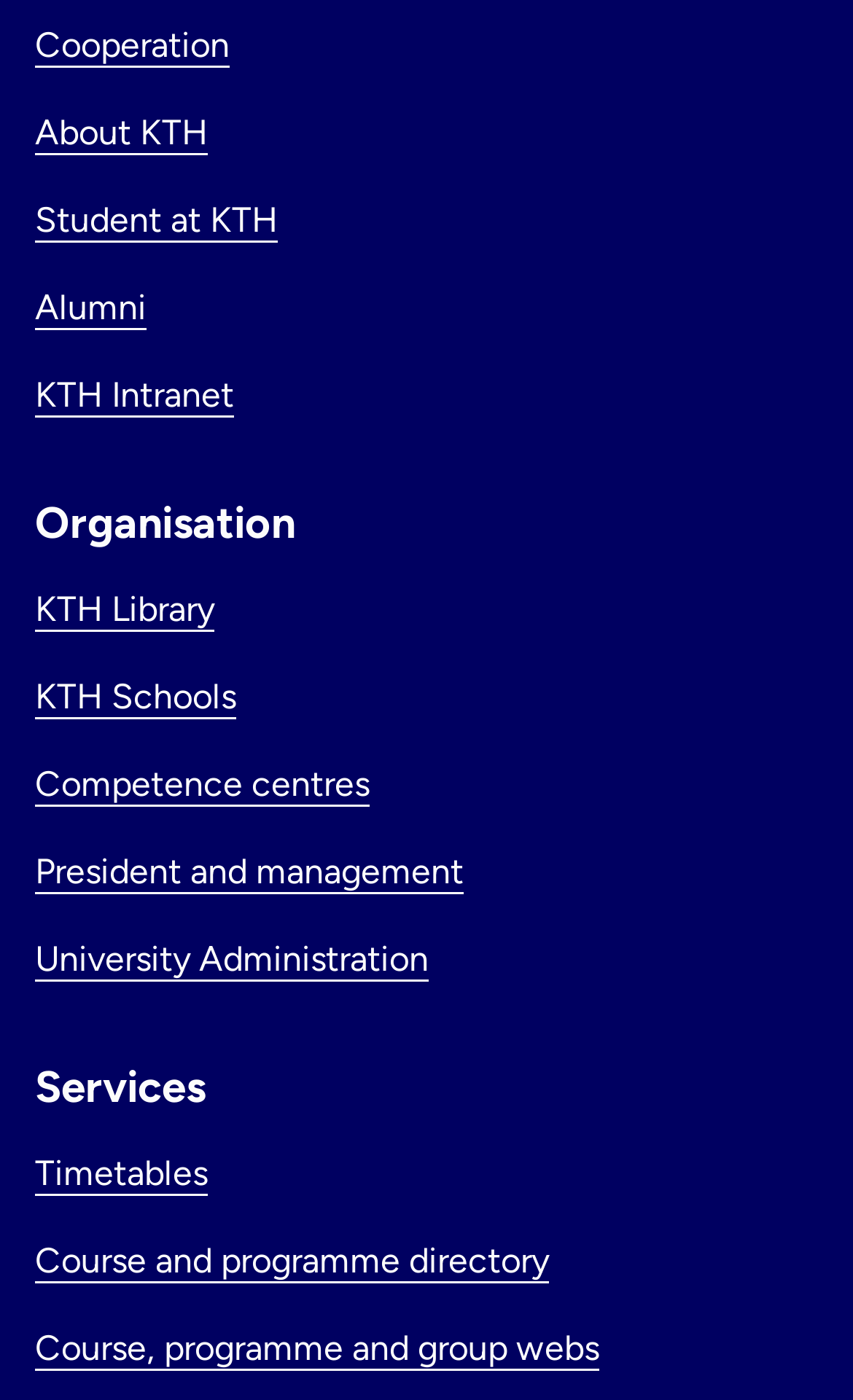Based on the description "Course and programme directory", find the bounding box of the specified UI element.

[0.041, 0.885, 0.644, 0.915]